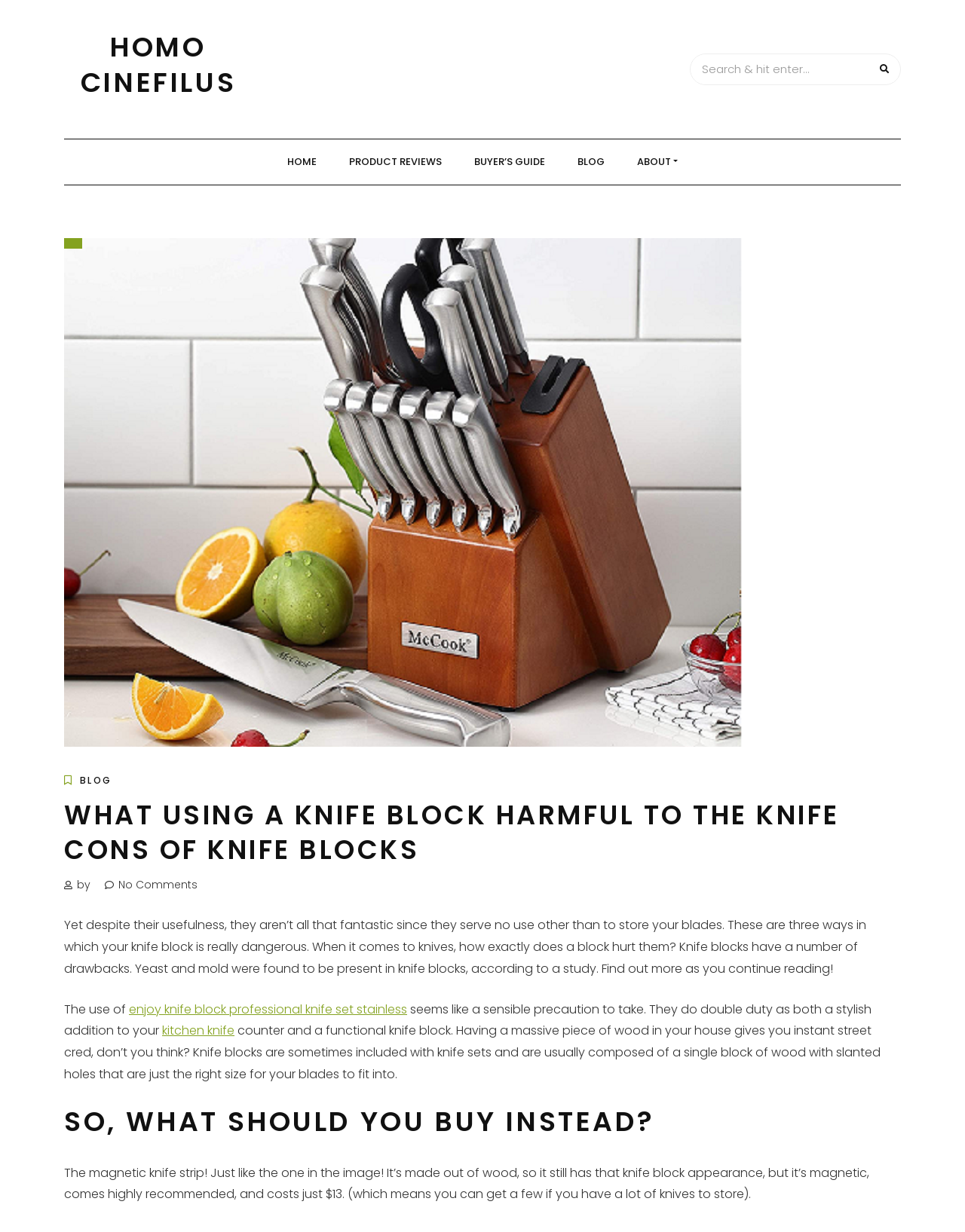Please identify the bounding box coordinates of the area that needs to be clicked to fulfill the following instruction: "Click on the link to learn about knife blocks."

[0.134, 0.812, 0.422, 0.826]